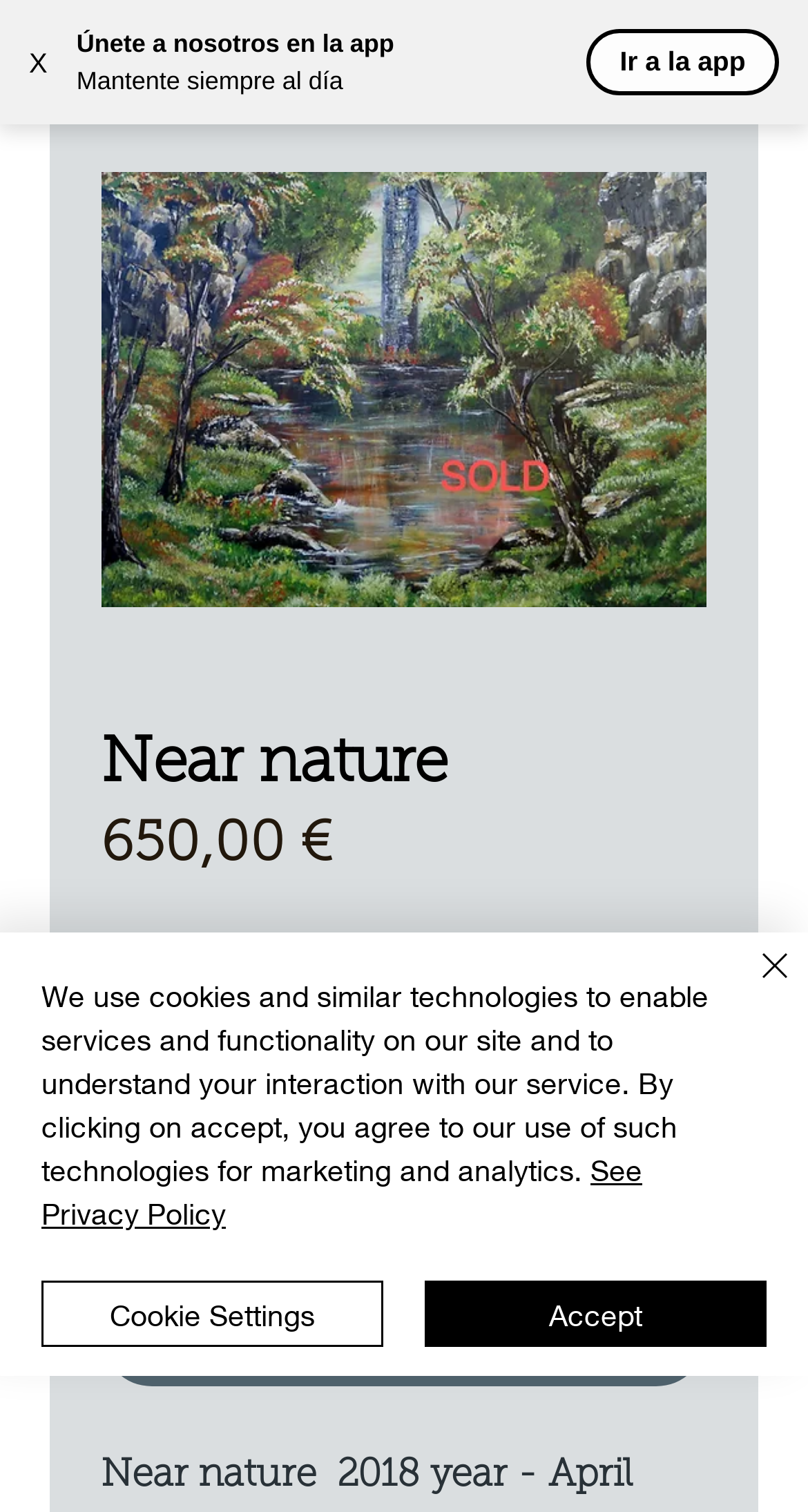Provide the bounding box coordinates for the UI element that is described by this text: "aria-label="Cerrar"". The coordinates should be in the form of four float numbers between 0 and 1: [left, top, right, bottom].

[0.867, 0.622, 0.99, 0.688]